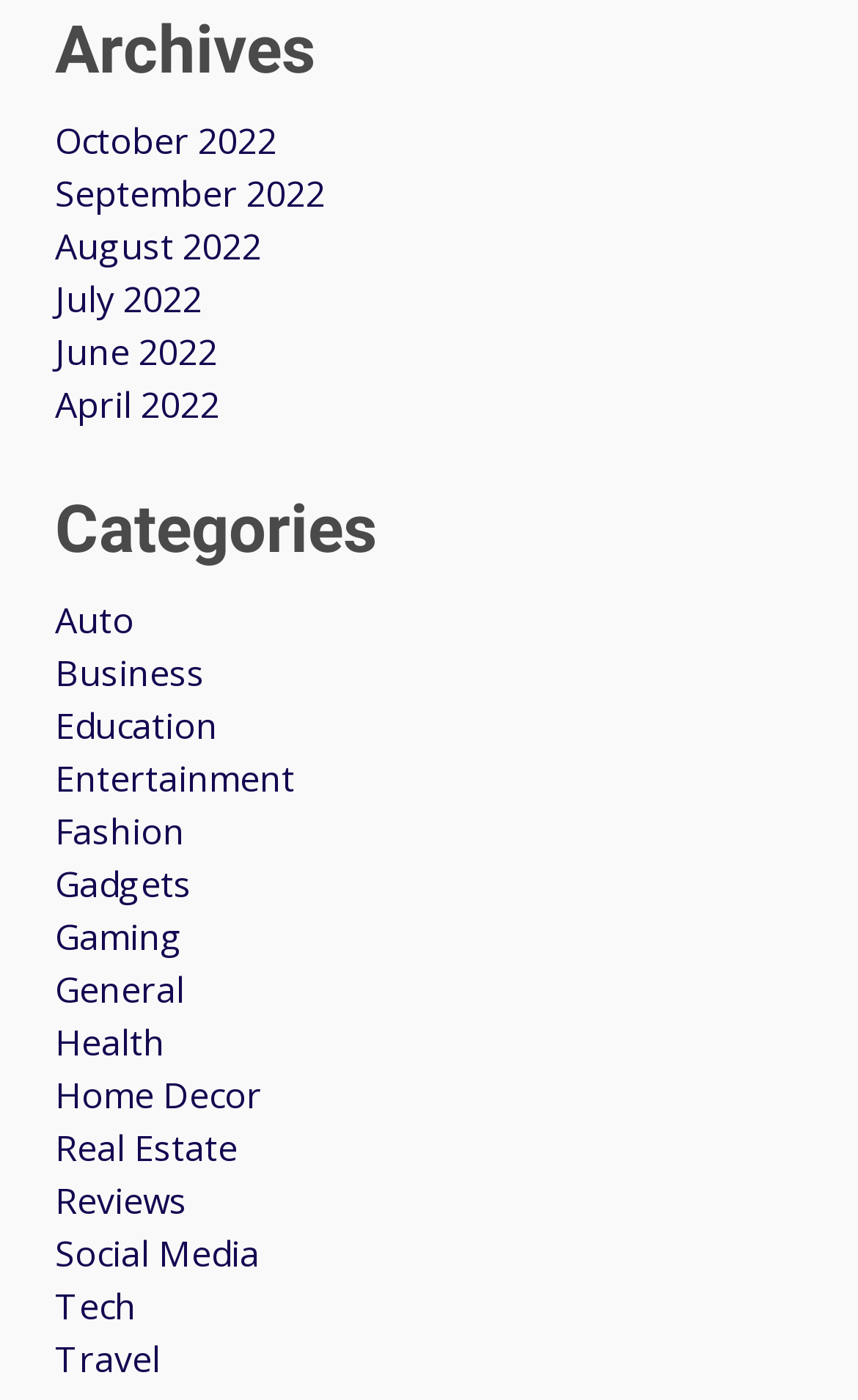Identify the bounding box coordinates for the element you need to click to achieve the following task: "Explore Asiacrypt events". The coordinates must be four float values ranging from 0 to 1, formatted as [left, top, right, bottom].

None